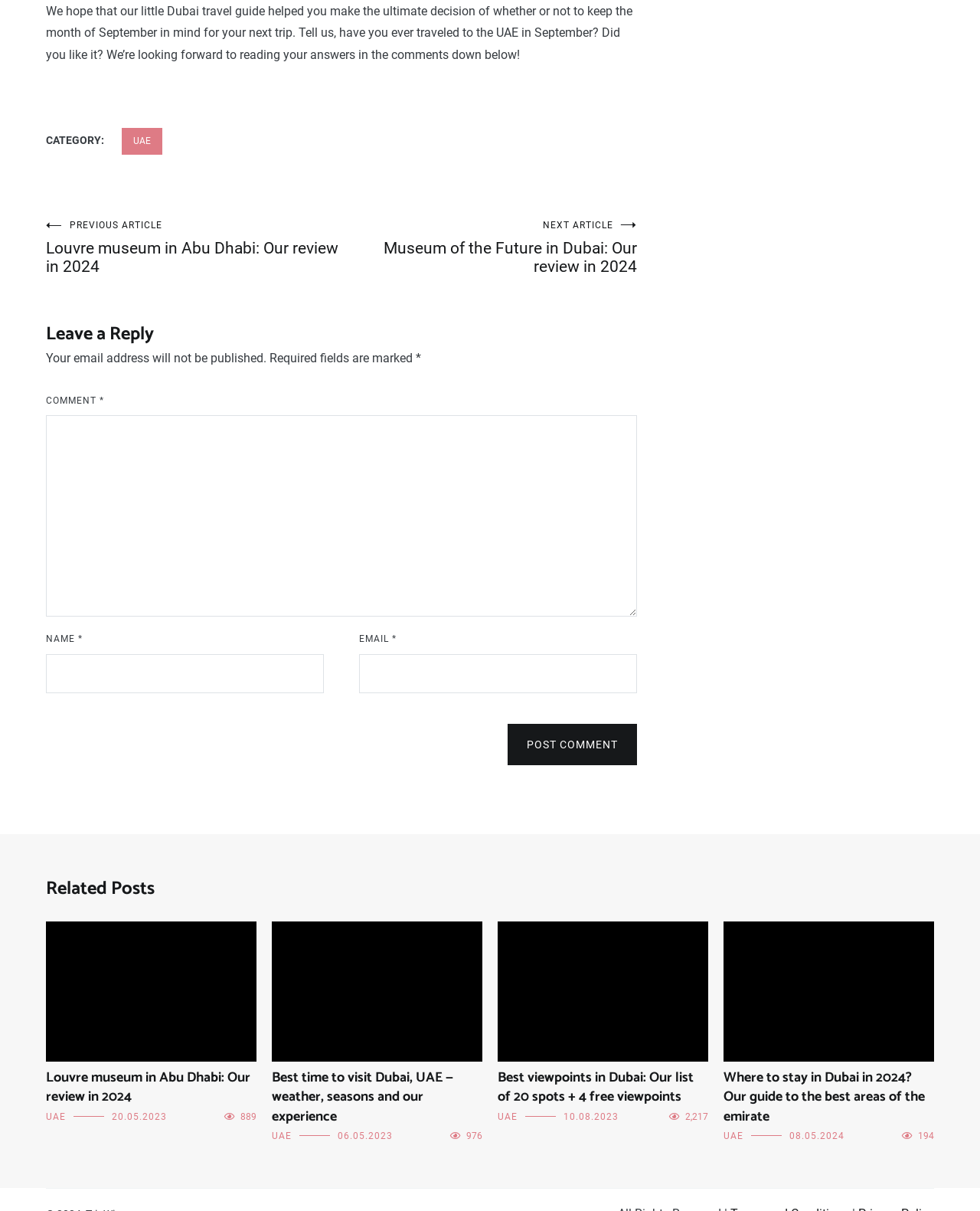Please determine the bounding box coordinates for the UI element described here. Use the format (top-left x, top-left y, bottom-right x, bottom-right y) with values bounded between 0 and 1: https://www.bates.edu/news/2010/08/27/students-love-the-sixties/

None